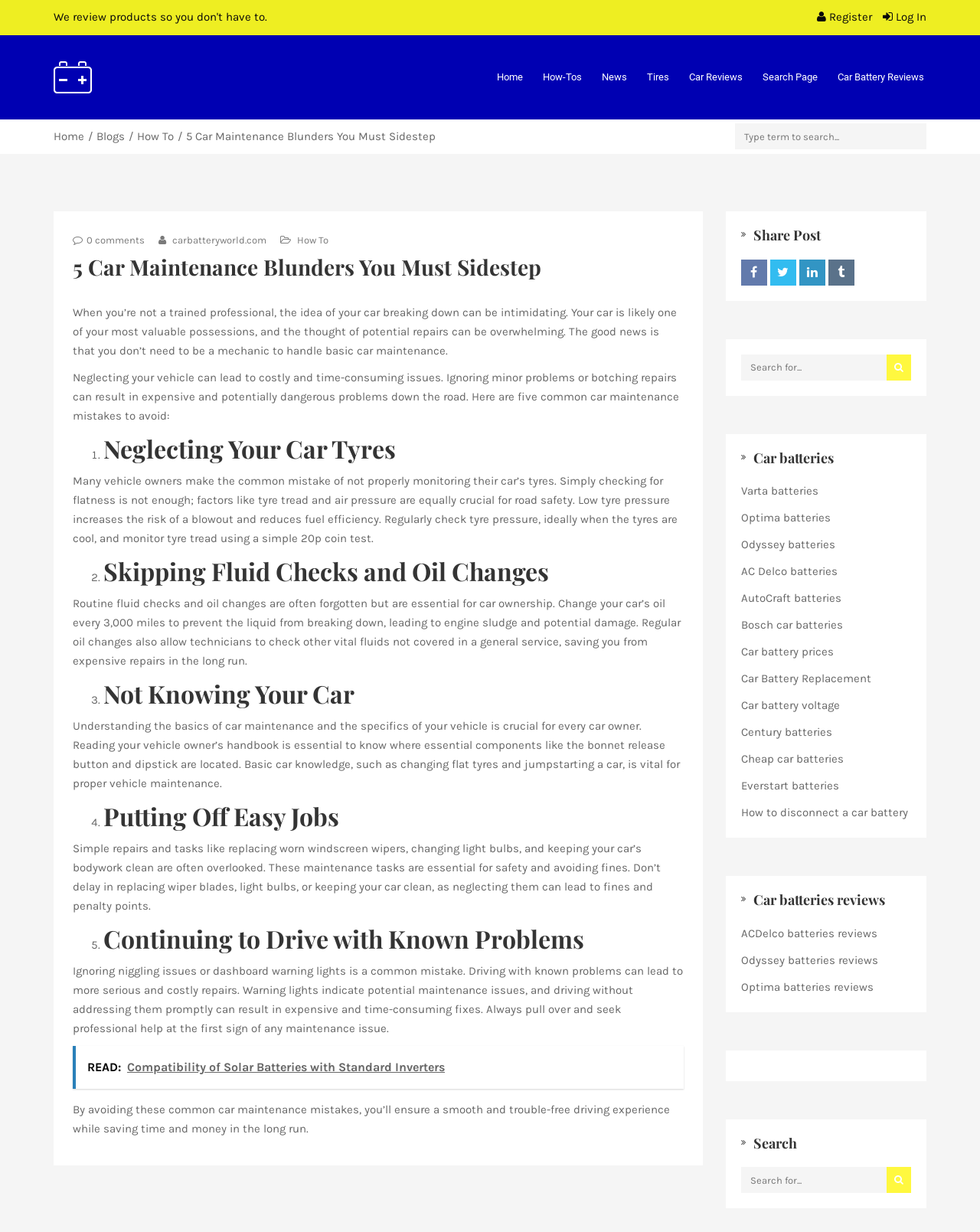What is the main title displayed on this webpage?

5 Car Maintenance Blunders You Must Sidestep